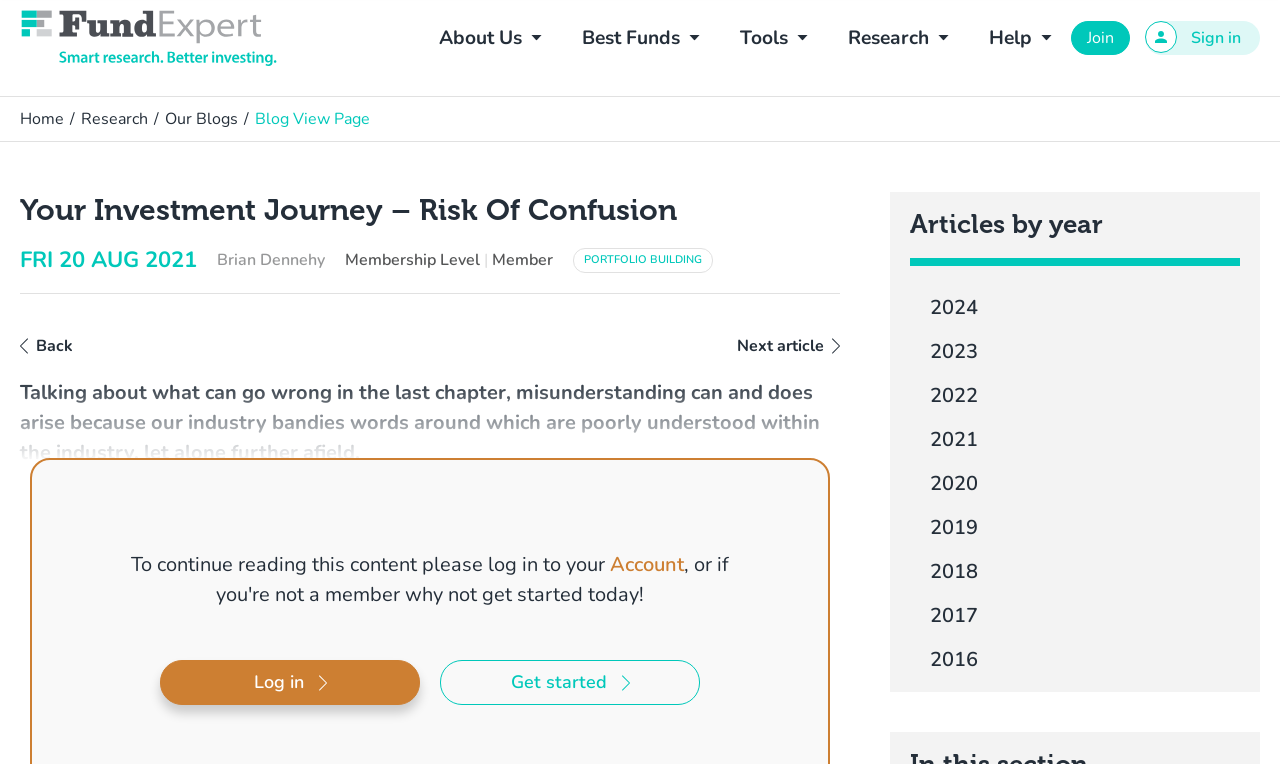Please locate the clickable area by providing the bounding box coordinates to follow this instruction: "Read the article about 'PORTFOLIO BUILDING'".

[0.456, 0.33, 0.548, 0.349]